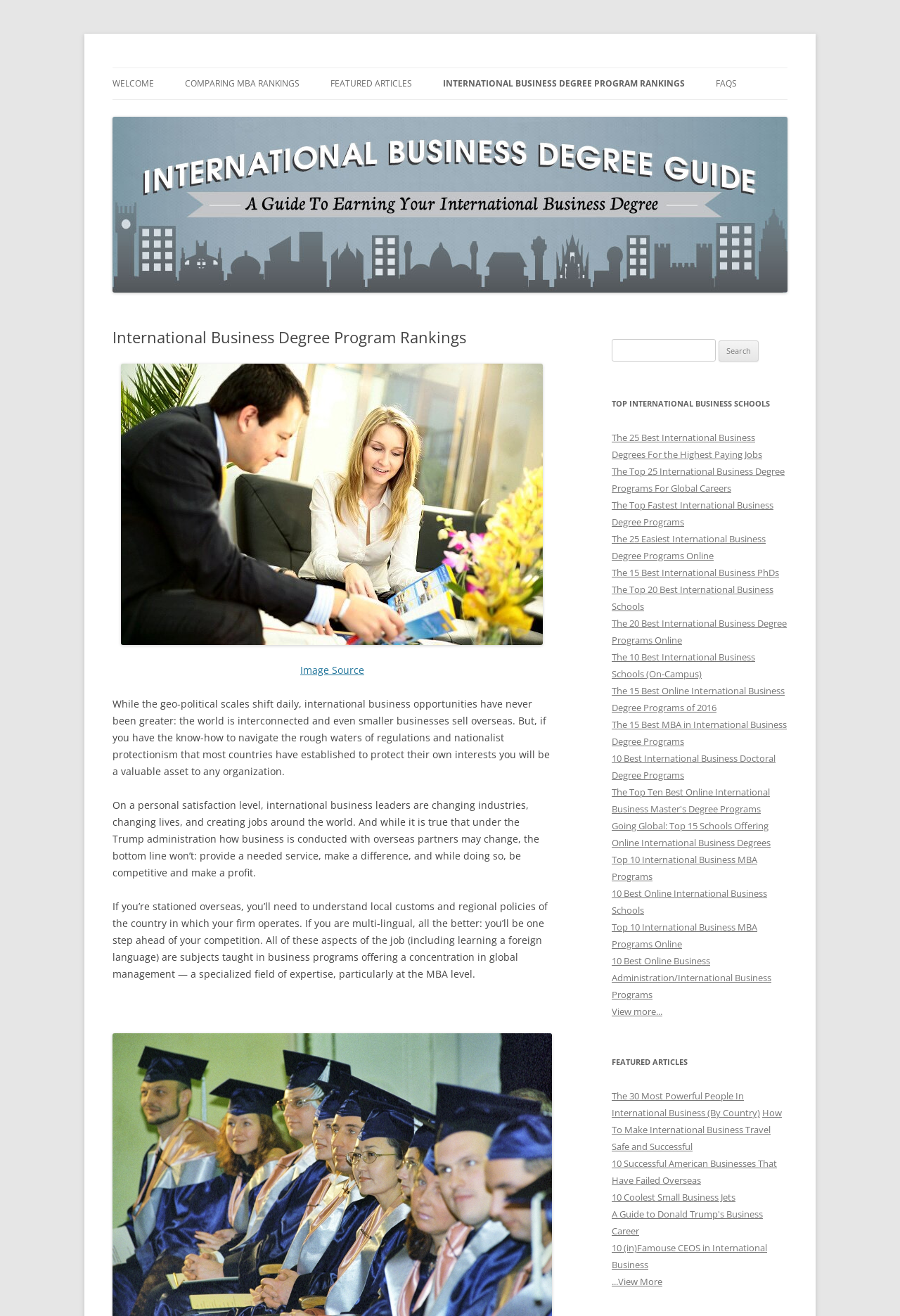Bounding box coordinates are specified in the format (top-left x, top-left y, bottom-right x, bottom-right y). All values are floating point numbers bounded between 0 and 1. Please provide the bounding box coordinate of the region this sentence describes: parent_node: Search for: name="s"

[0.68, 0.258, 0.795, 0.275]